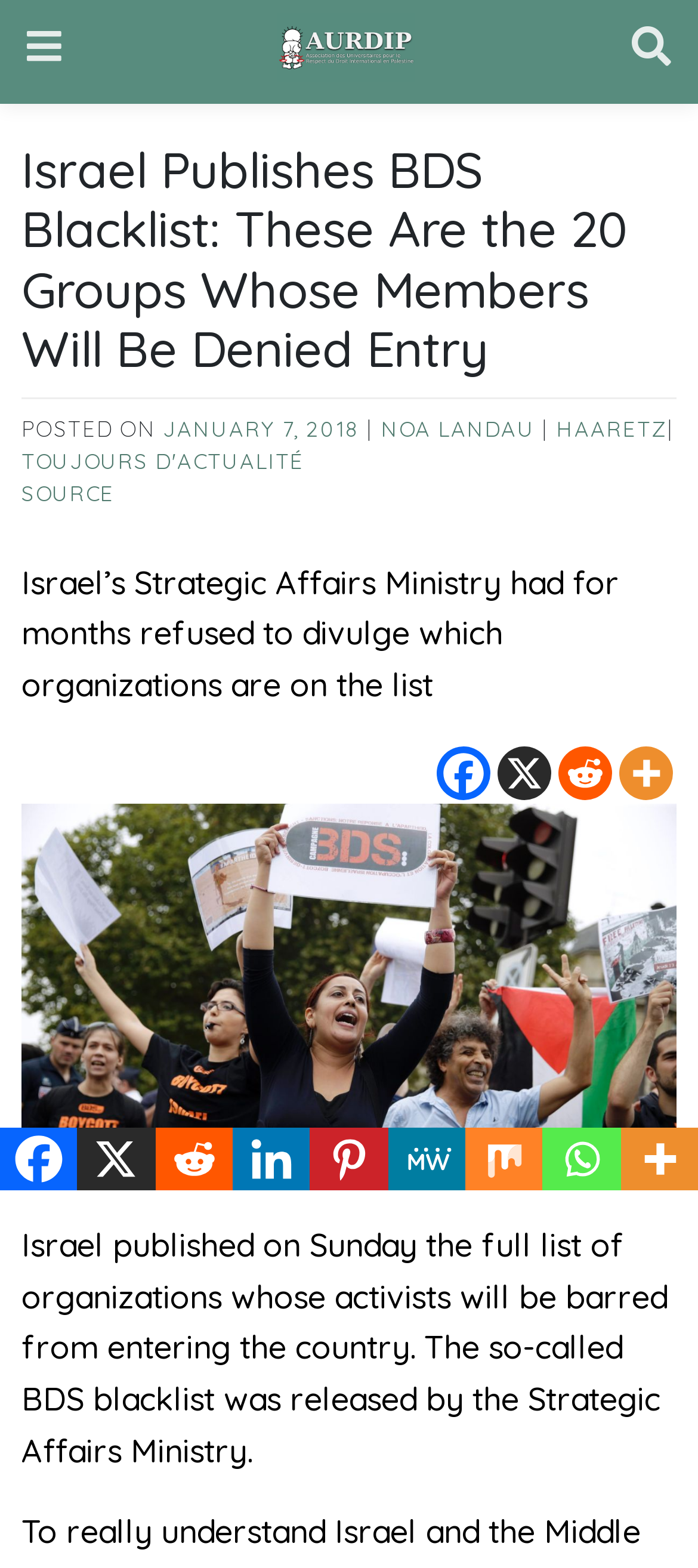Provide a thorough description of this webpage.

The webpage is an article about Israel publishing a list of organizations whose members will be denied entry into the country. At the top, there is a header section with a title "Israel Publishes BDS Blacklist: These Are the 20 Groups Whose Members Will Be Denied Entry" and a subtitle "POSTED ON JANUARY 7, 2018" with the author's name "NOA LANDAU" and the source "HAARETZ". 

Below the header, there is a paragraph of text describing the context of the list, followed by a series of social media links, including Facebook, X, Reddit, and more, which are aligned horizontally and take up the full width of the page. 

Further down, there is another block of text describing the list and its implications, followed by another set of social media links, identical to the previous one. 

Throughout the page, there are several images, including a logo for "Aurdip" at the top, and various icons for social media platforms. The overall layout is dense, with multiple sections of text and links stacked vertically.